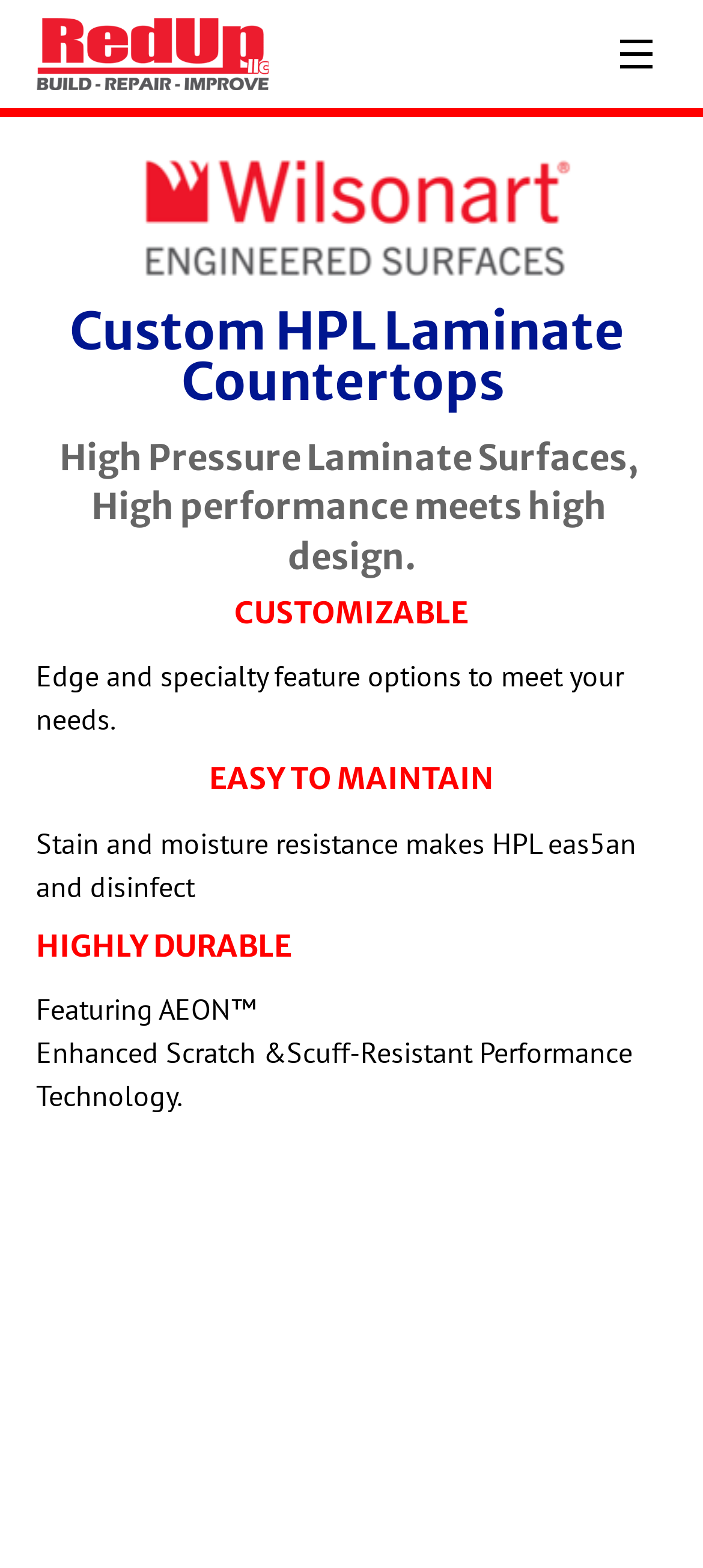Analyze the image and give a detailed response to the question:
What is the main product offered?

The main product offered is HPL Laminate Countertops, which is evident from the heading 'Custom HPL Laminate Countertops' and the description of its features and benefits throughout the webpage.